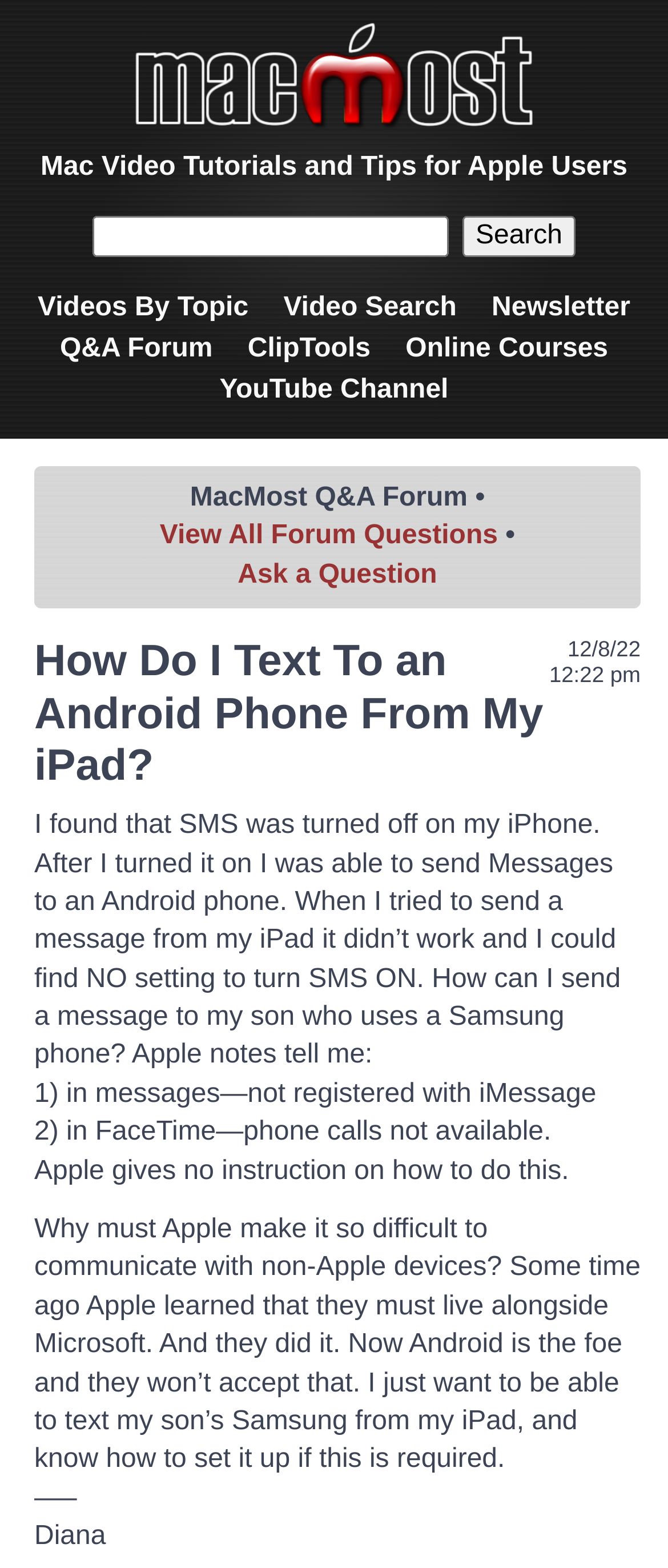Locate the bounding box coordinates of the clickable area to execute the instruction: "View all brushcutters". Provide the coordinates as four float numbers between 0 and 1, represented as [left, top, right, bottom].

None